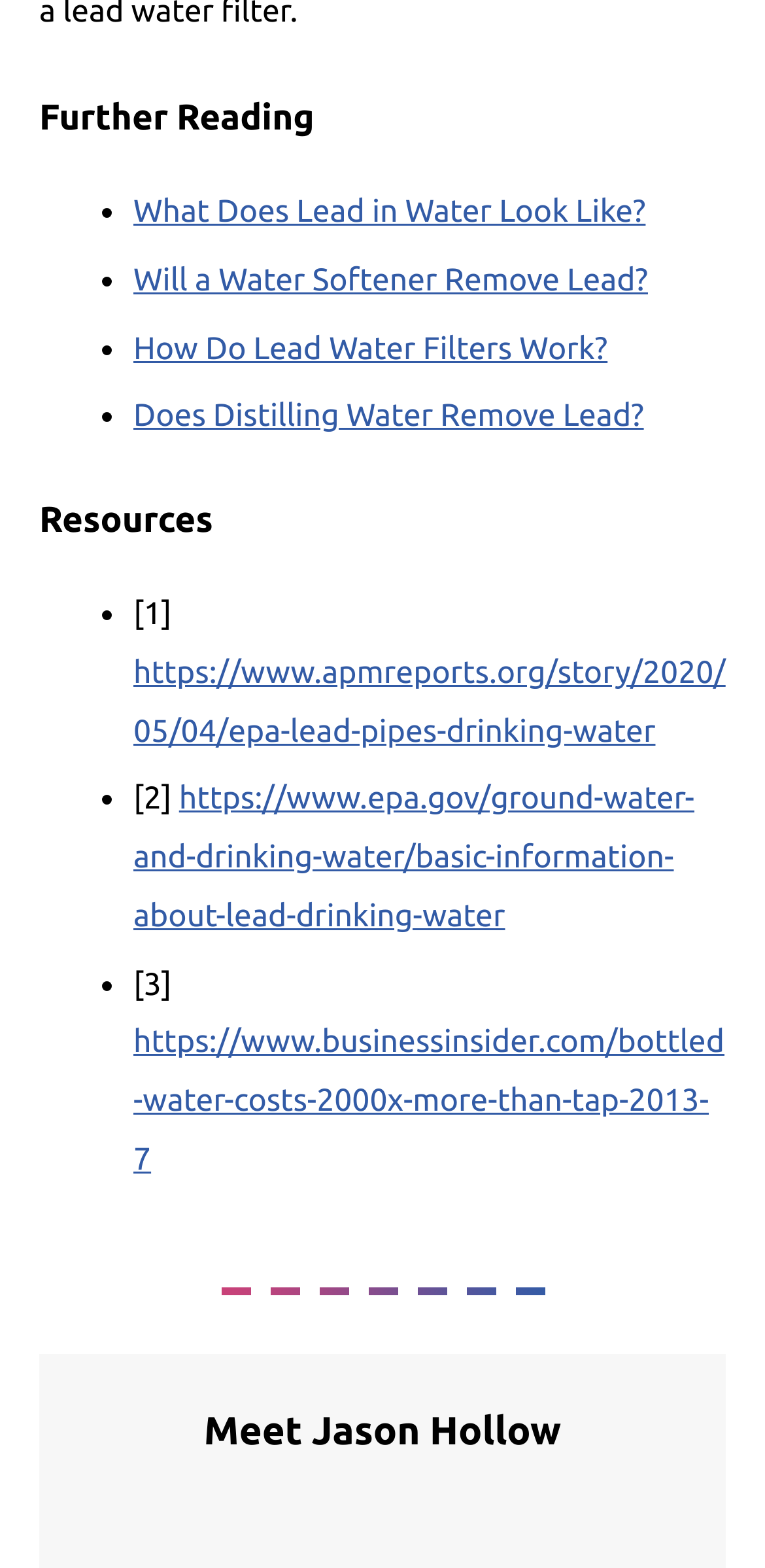Locate the bounding box coordinates of the UI element described by: "Does Distilling Water Remove Lead?". Provide the coordinates as four float numbers between 0 and 1, formatted as [left, top, right, bottom].

[0.174, 0.254, 0.842, 0.277]